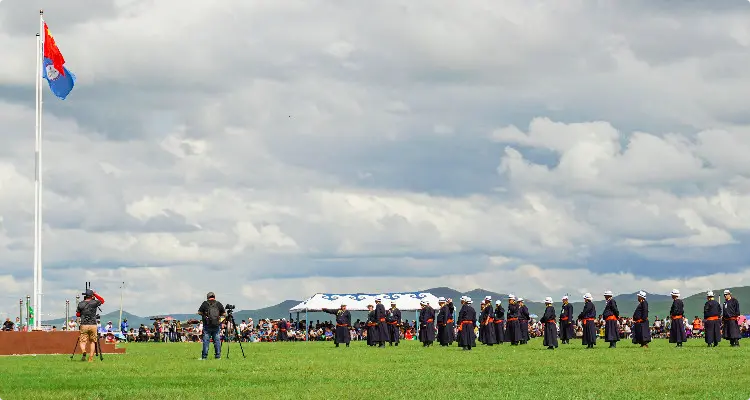What is the color of the grass?
Give a detailed and exhaustive answer to the question.

The caption describes the scene as having a 'lush green grass' backdrop, which suggests that the grass is indeed green in color.